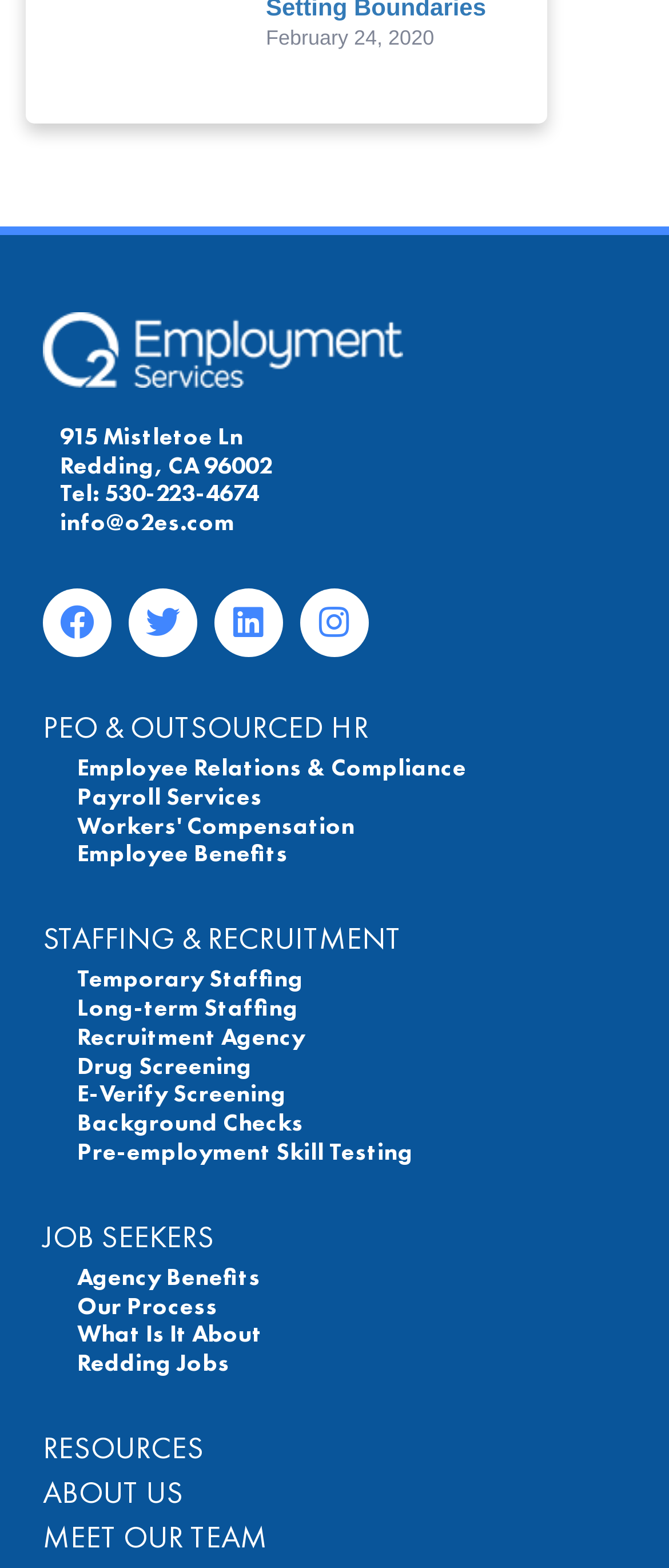Can you find the bounding box coordinates for the element that needs to be clicked to execute this instruction: "Contact through email"? The coordinates should be given as four float numbers between 0 and 1, i.e., [left, top, right, bottom].

[0.064, 0.324, 0.936, 0.342]